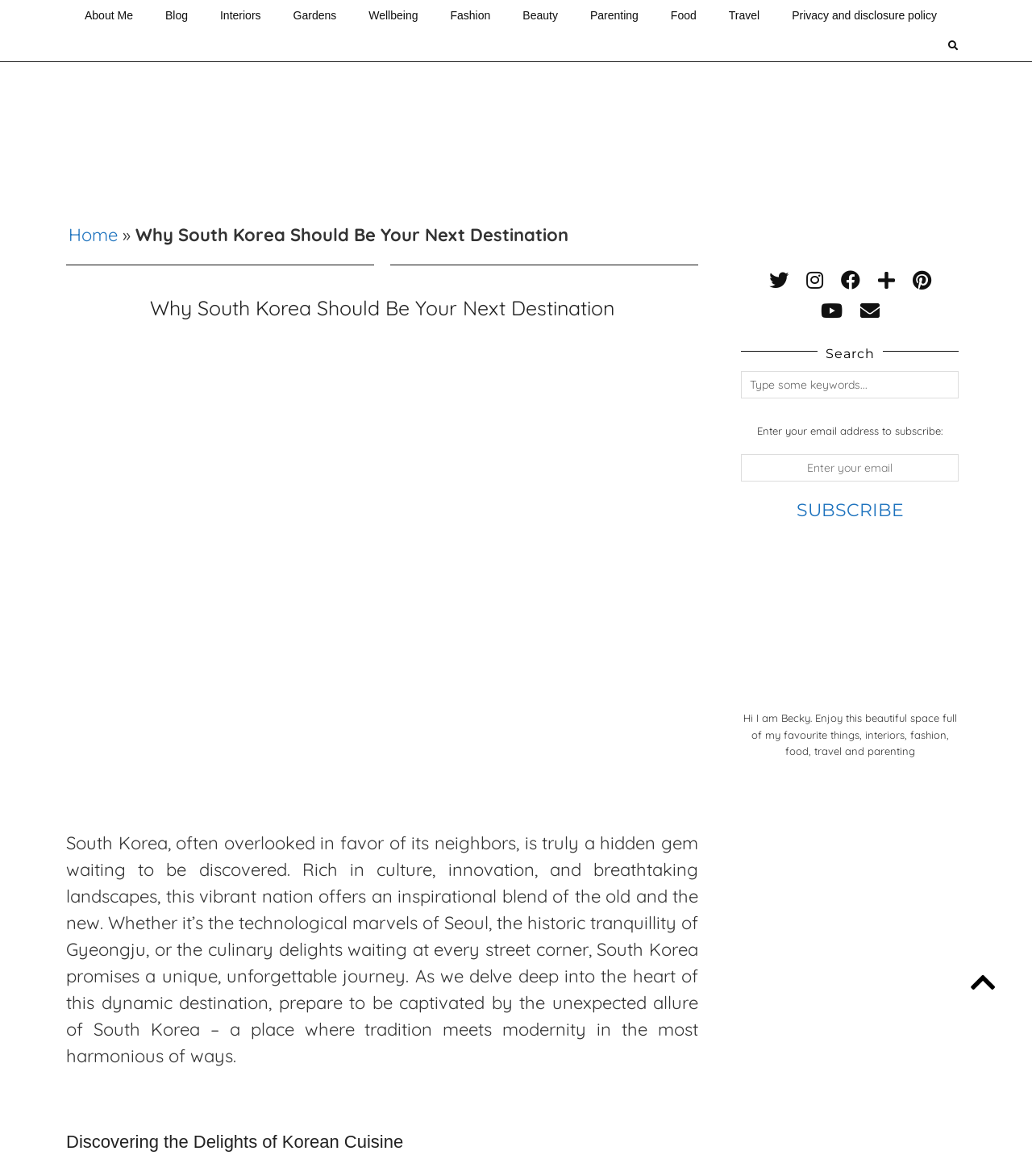Please identify the bounding box coordinates for the region that you need to click to follow this instruction: "Check the blog".

[0.144, 0.0, 0.198, 0.026]